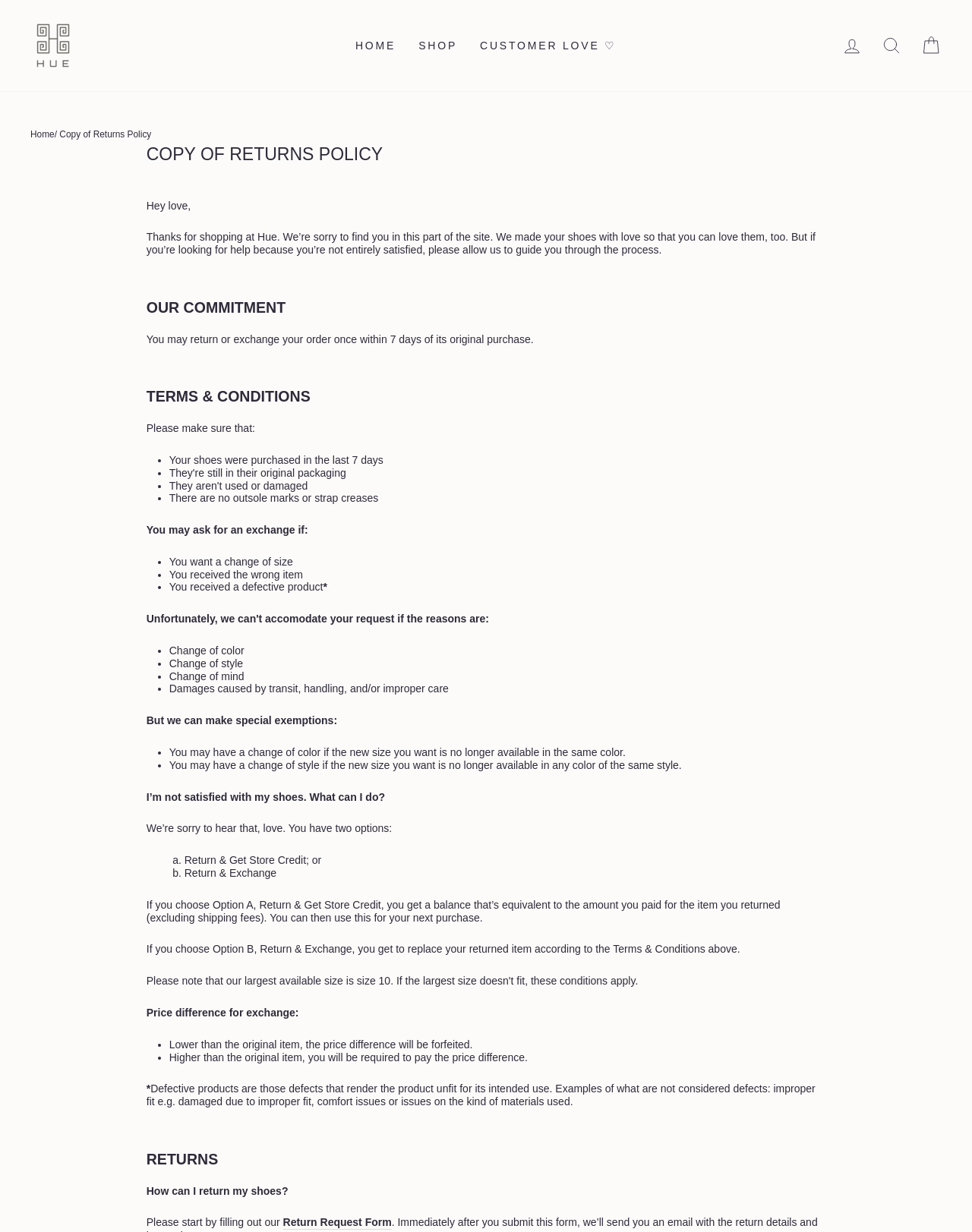Refer to the image and answer the question with as much detail as possible: How many days do I have to return my shoes?

According to the webpage, I can find the information about the return policy in the section 'OUR COMMITMENT'. It says 'You may return or exchange your order once within 7 days of its original purchase.' Therefore, I have 7 days to return my shoes.